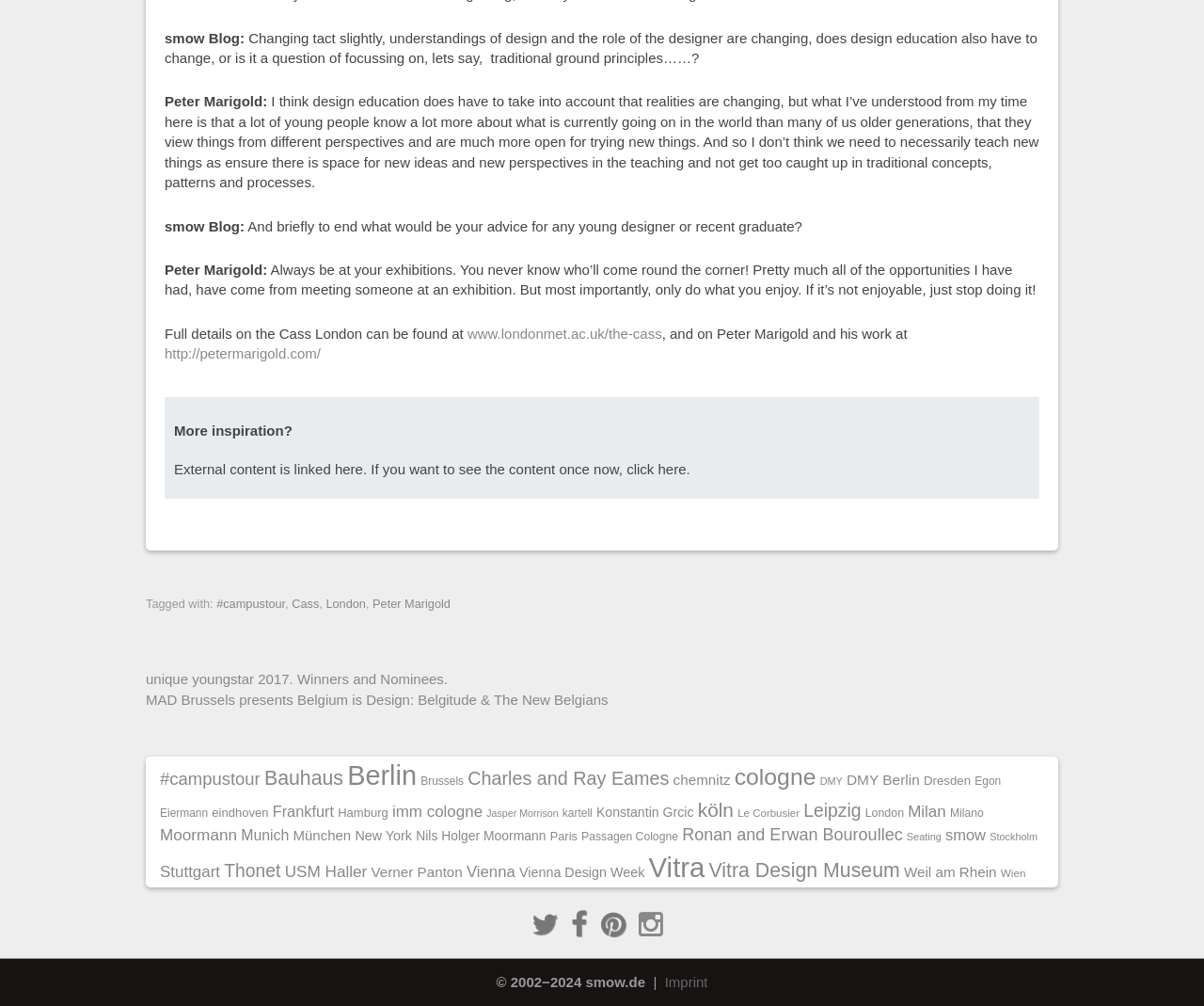Identify the coordinates of the bounding box for the element described below: "Cass". Return the coordinates as four float numbers between 0 and 1: [left, top, right, bottom].

[0.242, 0.593, 0.265, 0.607]